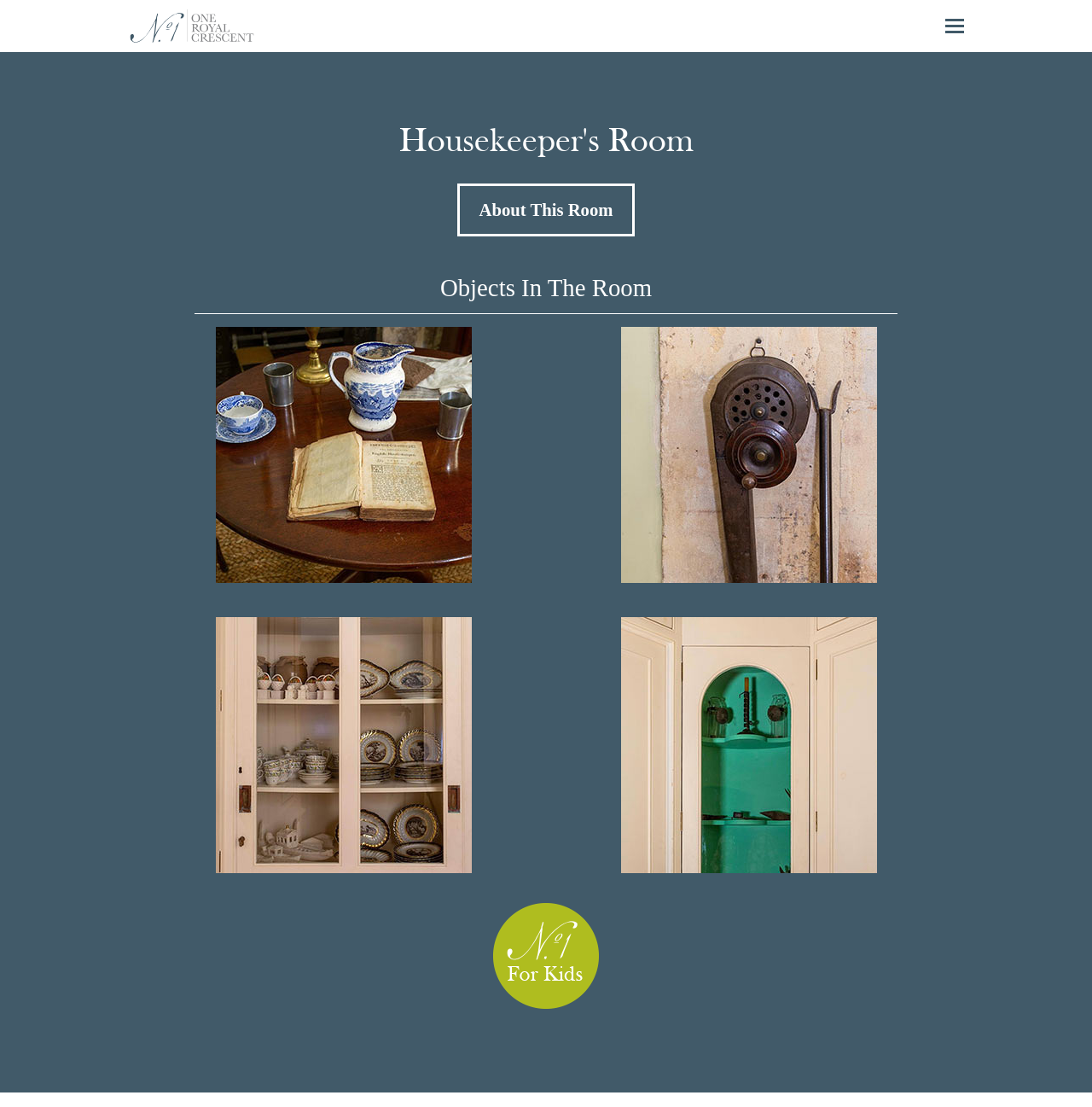Identify the bounding box coordinates necessary to click and complete the given instruction: "Contact us".

None